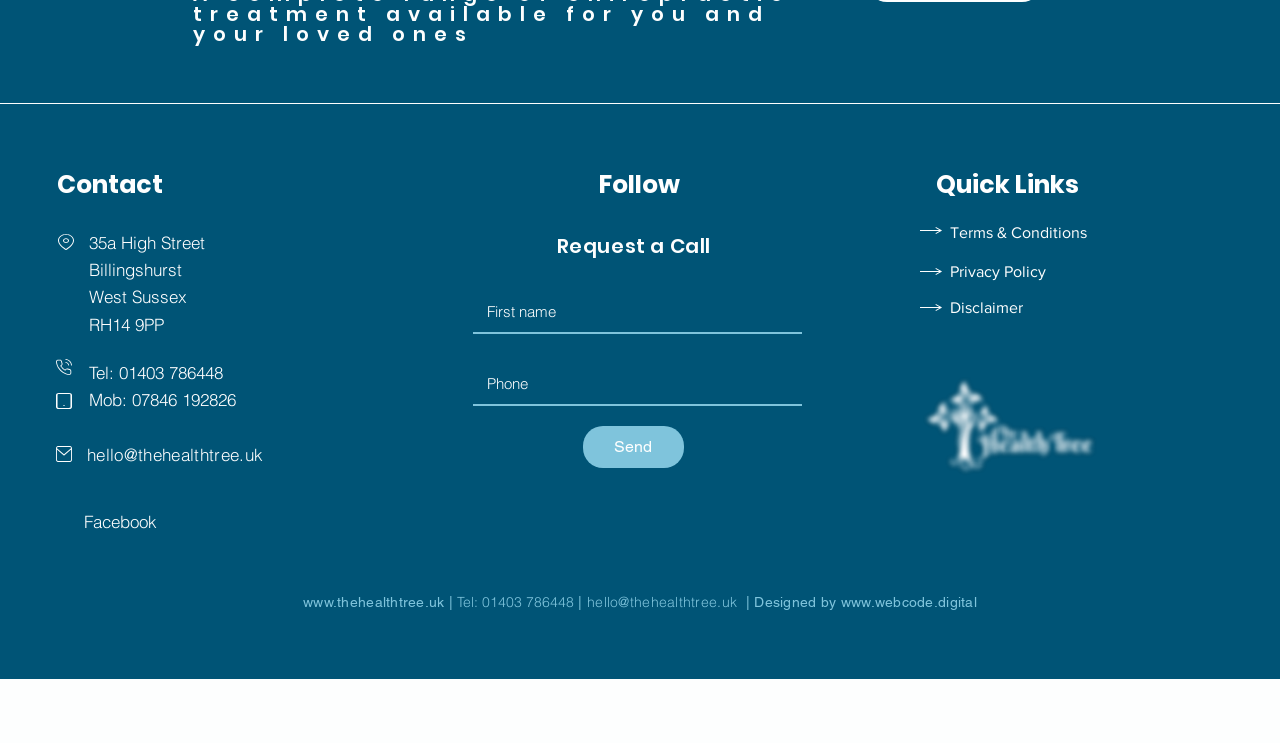What is the phone number to contact The Health Tree?
Examine the image and give a concise answer in one word or a short phrase.

01403 786448